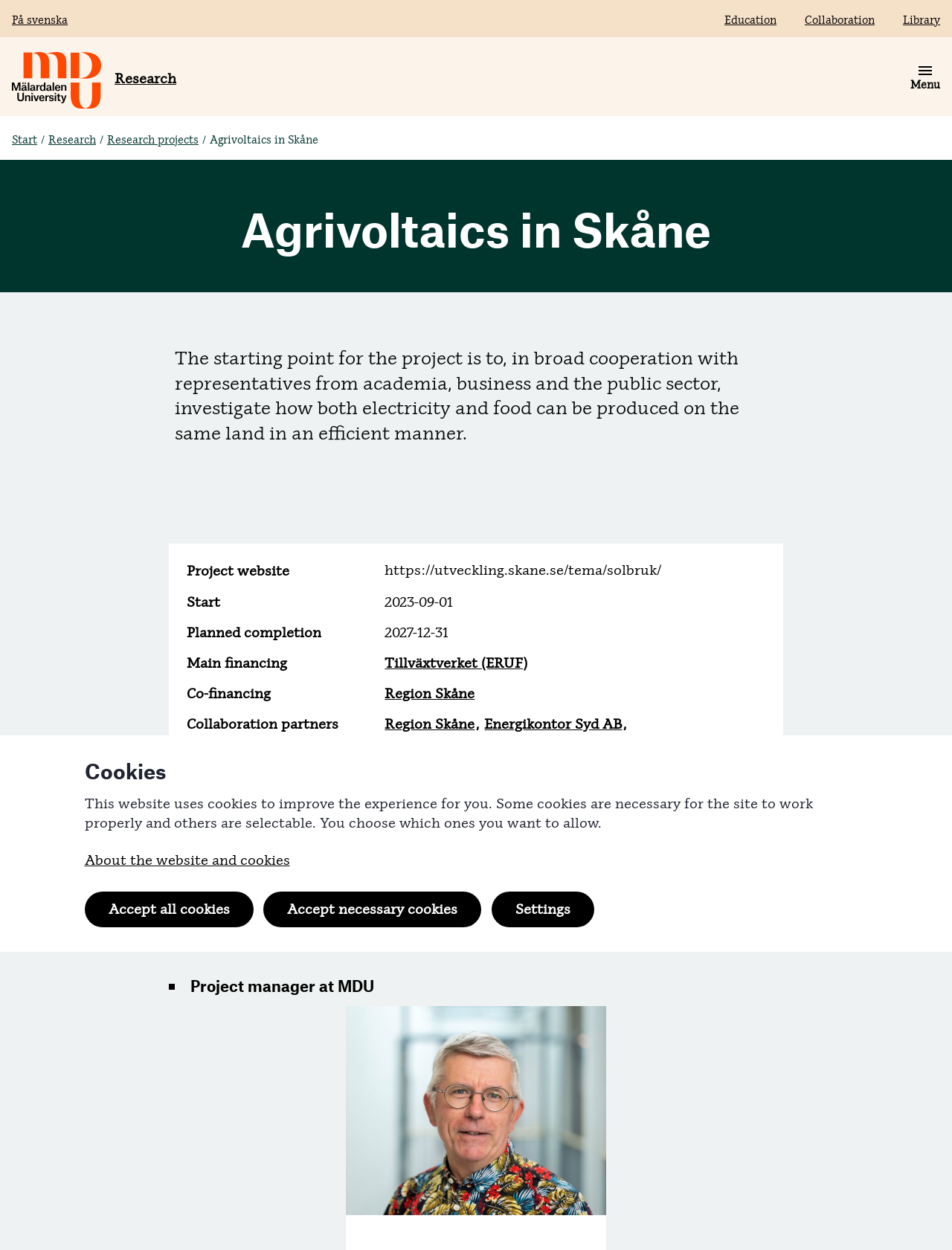Locate the bounding box coordinates of the clickable part needed for the task: "Read about our Philanthropy".

None